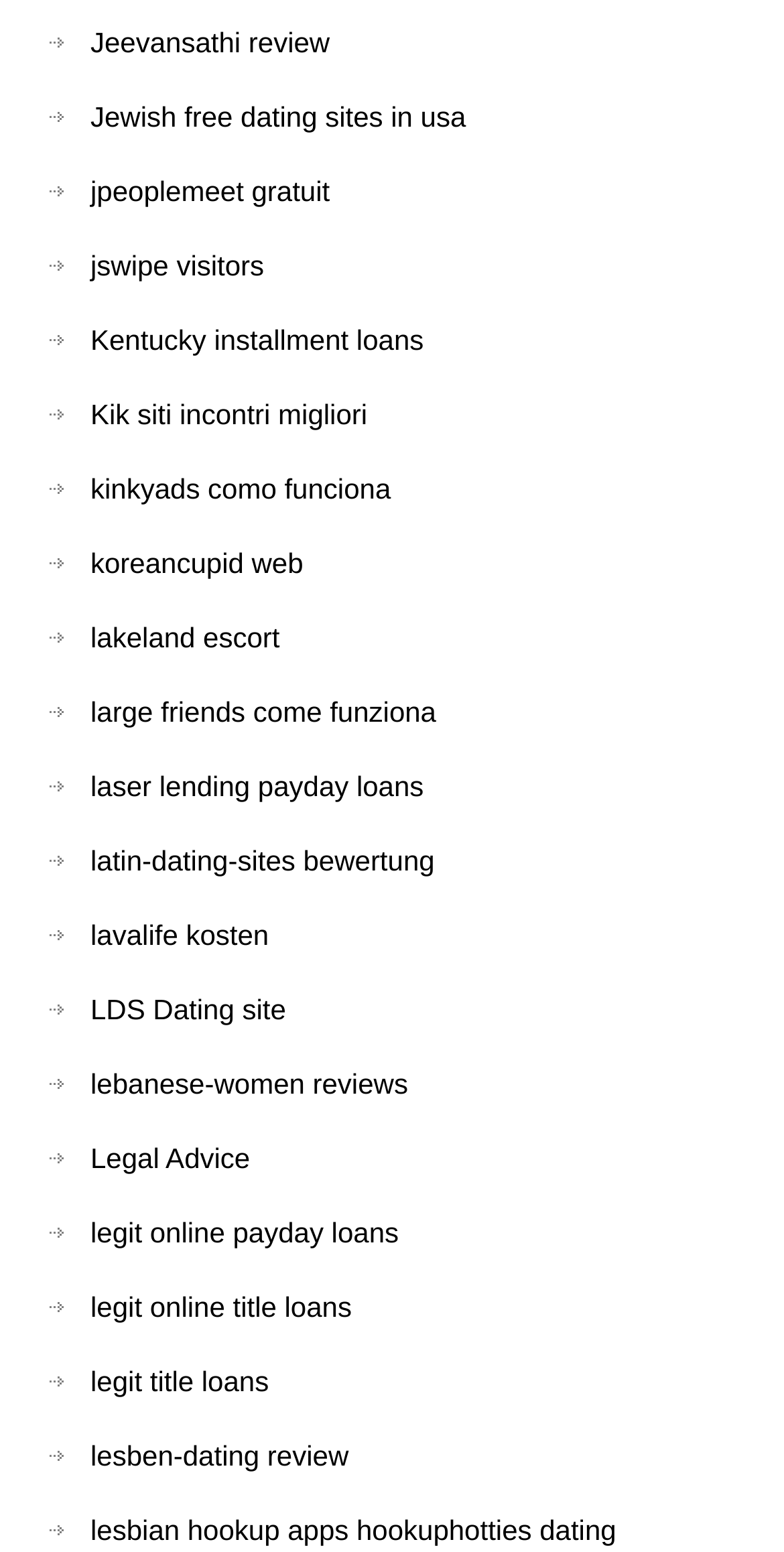Please identify the bounding box coordinates of the area that needs to be clicked to follow this instruction: "Read about Kentucky installment loans".

[0.115, 0.208, 0.54, 0.229]